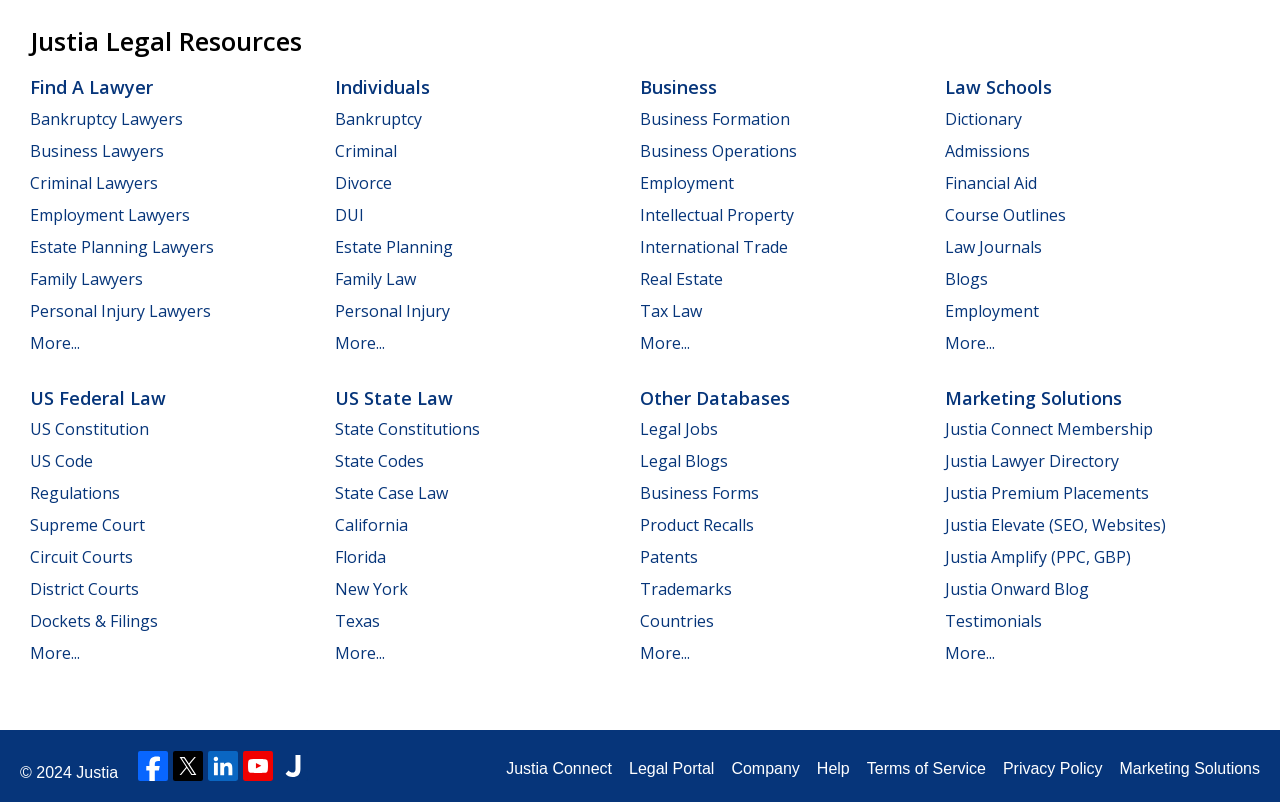From the webpage screenshot, identify the region described by US Federal Law. Provide the bounding box coordinates as (top-left x, top-left y, bottom-right x, bottom-right y), with each value being a floating point number between 0 and 1.

[0.023, 0.481, 0.13, 0.511]